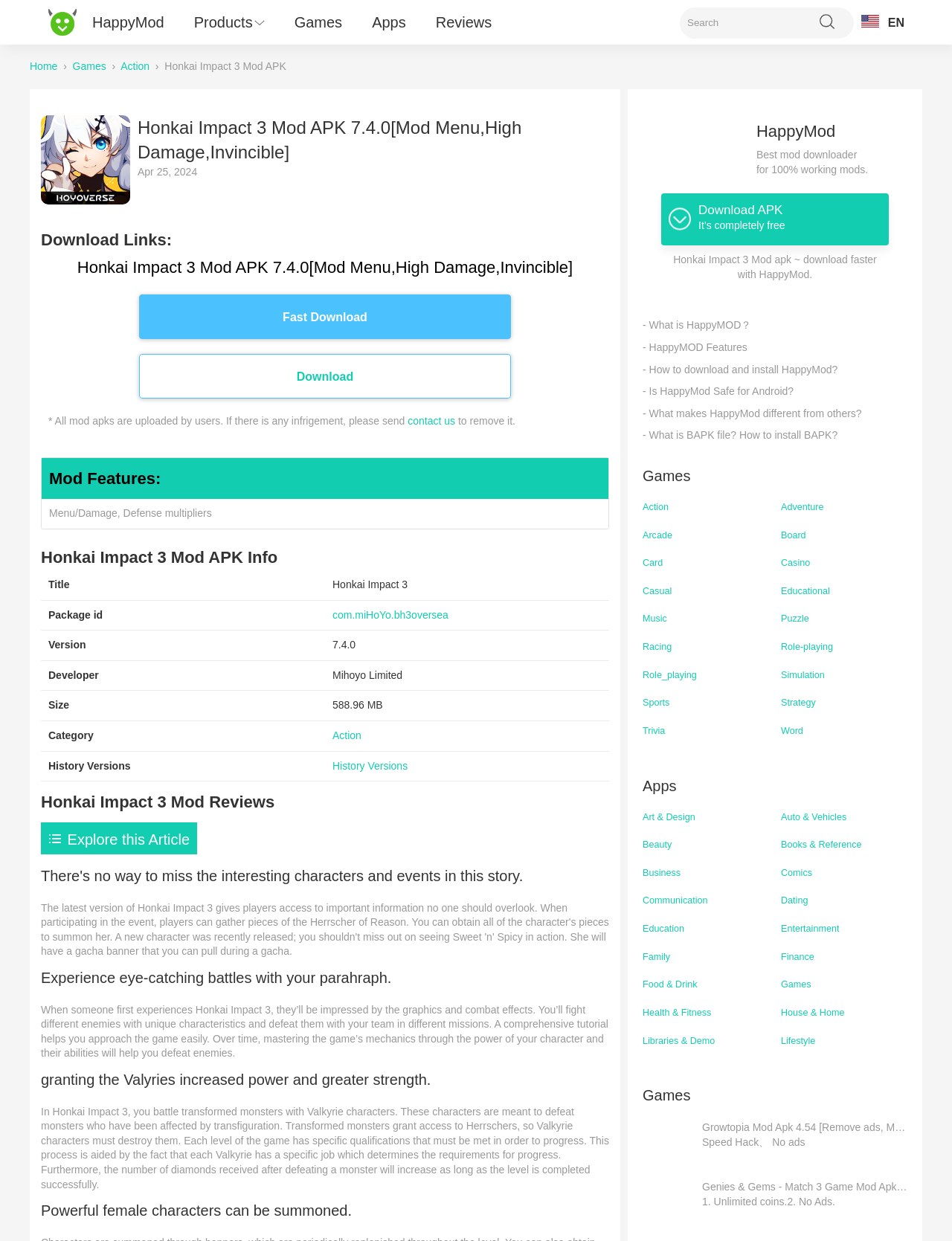Extract the bounding box coordinates for the HTML element that matches this description: "Sports". The coordinates should be four float numbers between 0 and 1, i.e., [left, top, right, bottom].

[0.675, 0.561, 0.808, 0.572]